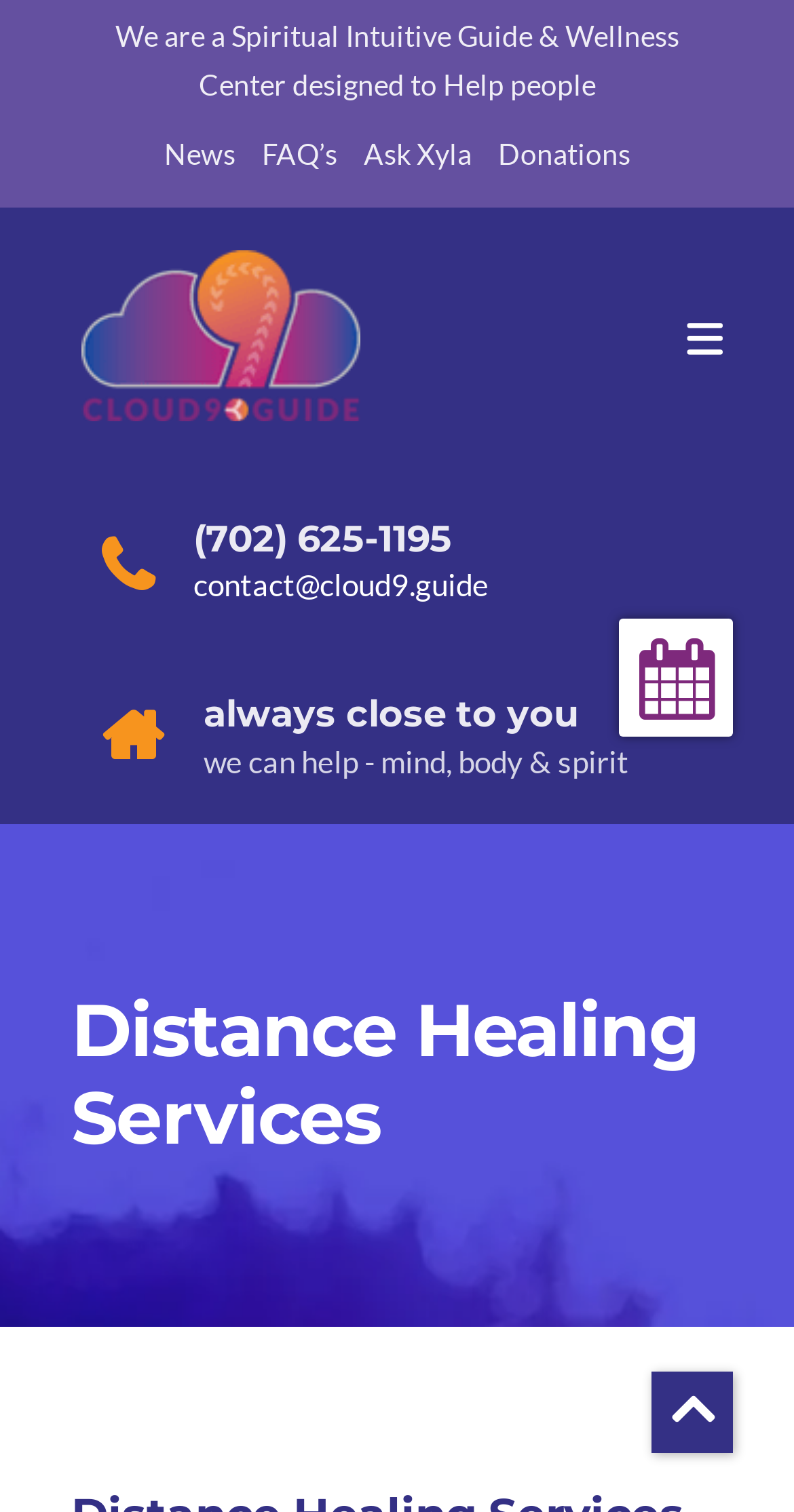How can I contact Cloud 9 Guide?
Deliver a detailed and extensive answer to the question.

The contact information of Cloud 9 Guide is provided at the bottom of the webpage, which includes a phone number (702) 625-1195 and an email address contact@cloud9.guide, allowing users to reach out to them for inquiries or services.